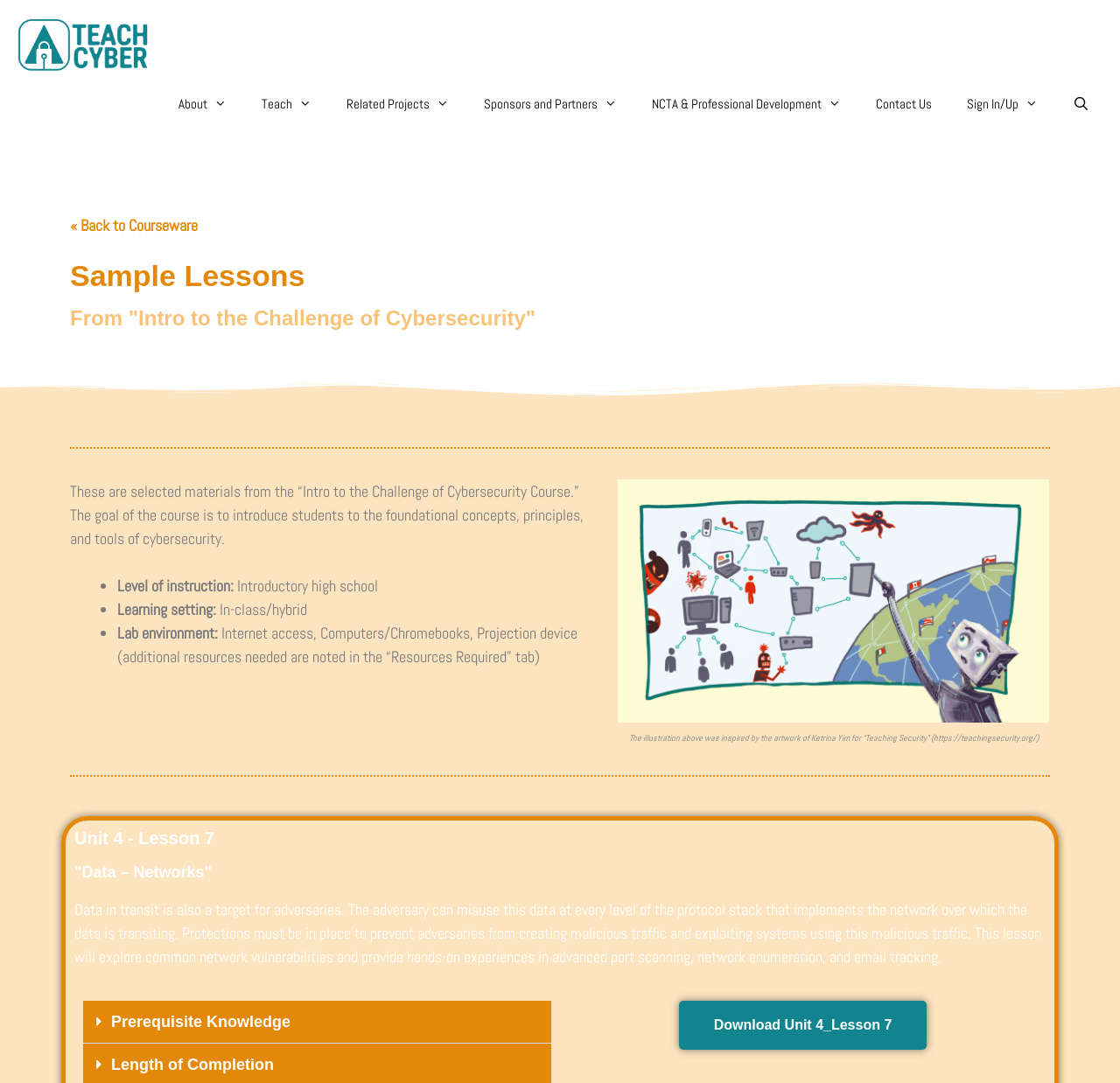Locate the bounding box coordinates of the clickable region necessary to complete the following instruction: "Download Unit 4 Lesson 7". Provide the coordinates in the format of four float numbers between 0 and 1, i.e., [left, top, right, bottom].

[0.606, 0.924, 0.828, 0.969]